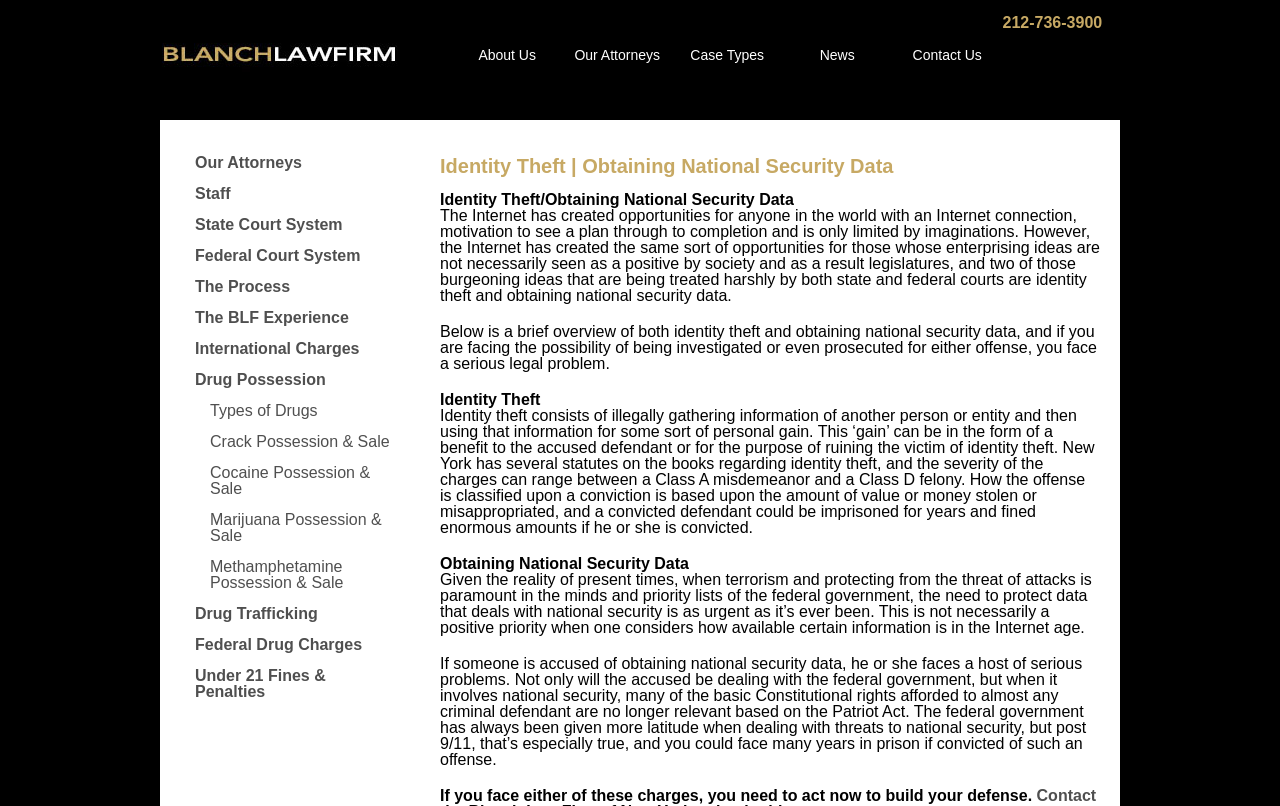Find the bounding box coordinates for the area that must be clicked to perform this action: "Read about Obtaining National Security Data".

[0.344, 0.69, 0.859, 0.71]